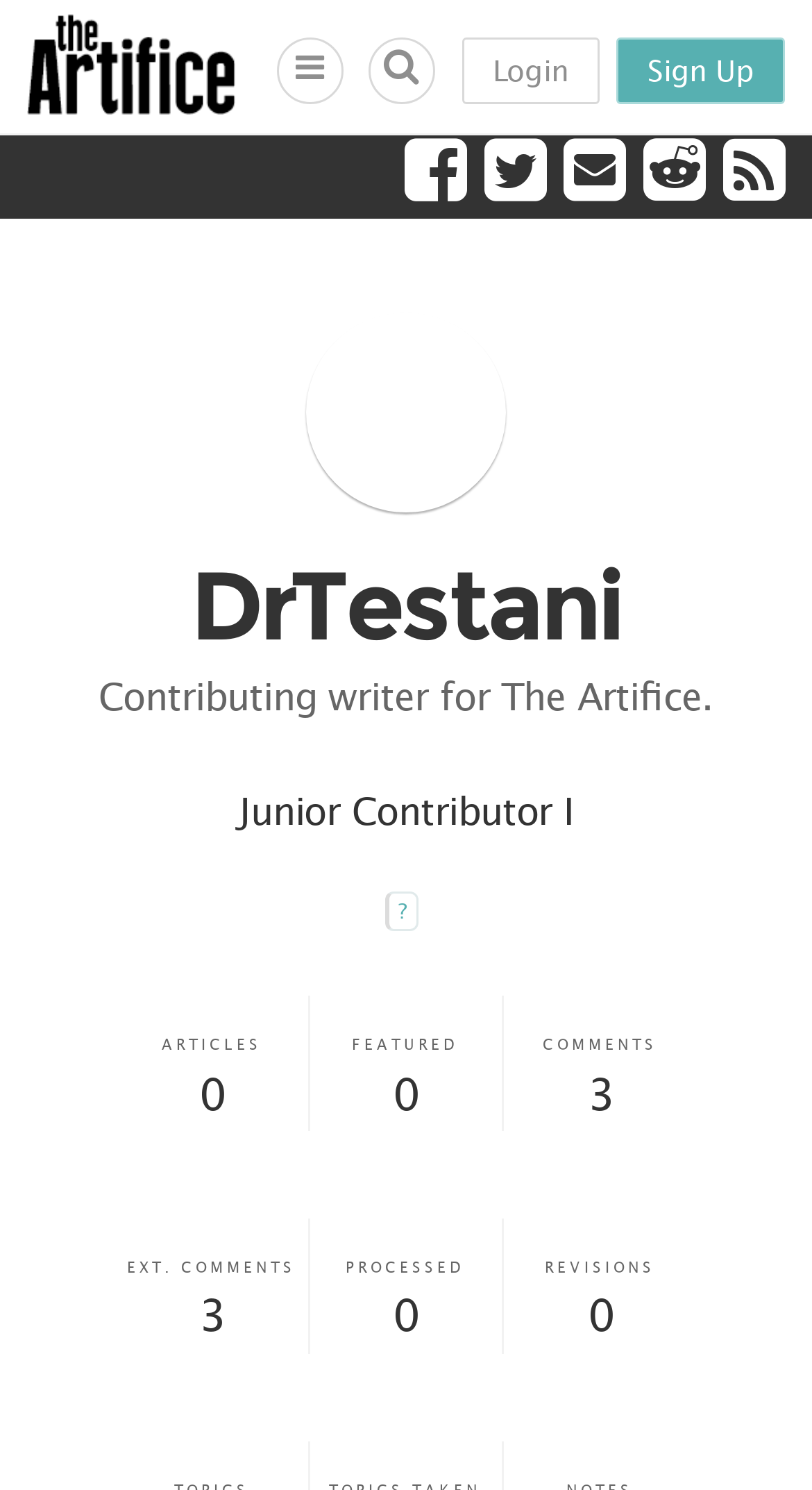Locate the bounding box coordinates of the element that should be clicked to fulfill the instruction: "Access information publication scheme".

None